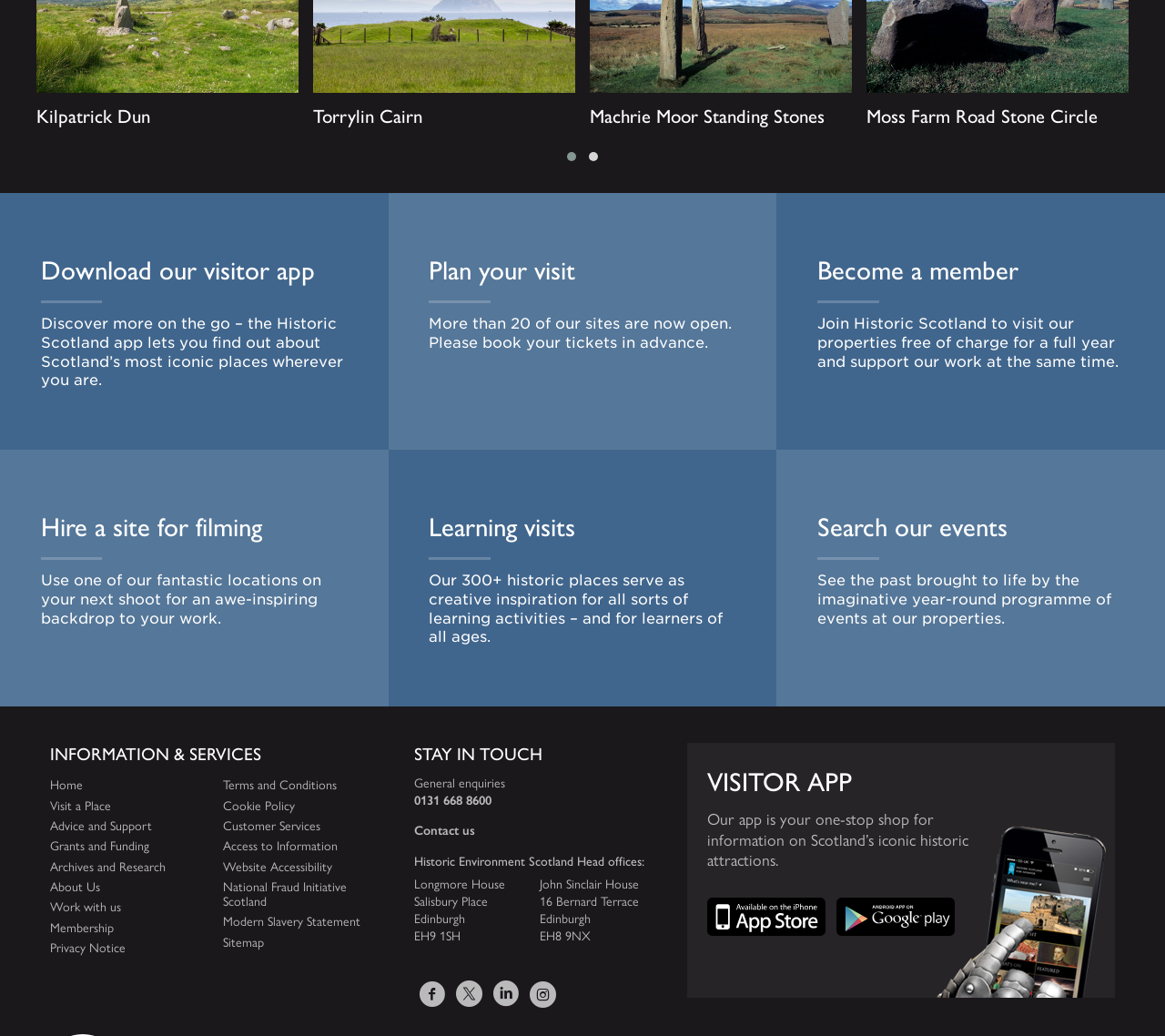Determine the bounding box coordinates of the target area to click to execute the following instruction: "Become a member."

[0.667, 0.186, 1.0, 0.434]